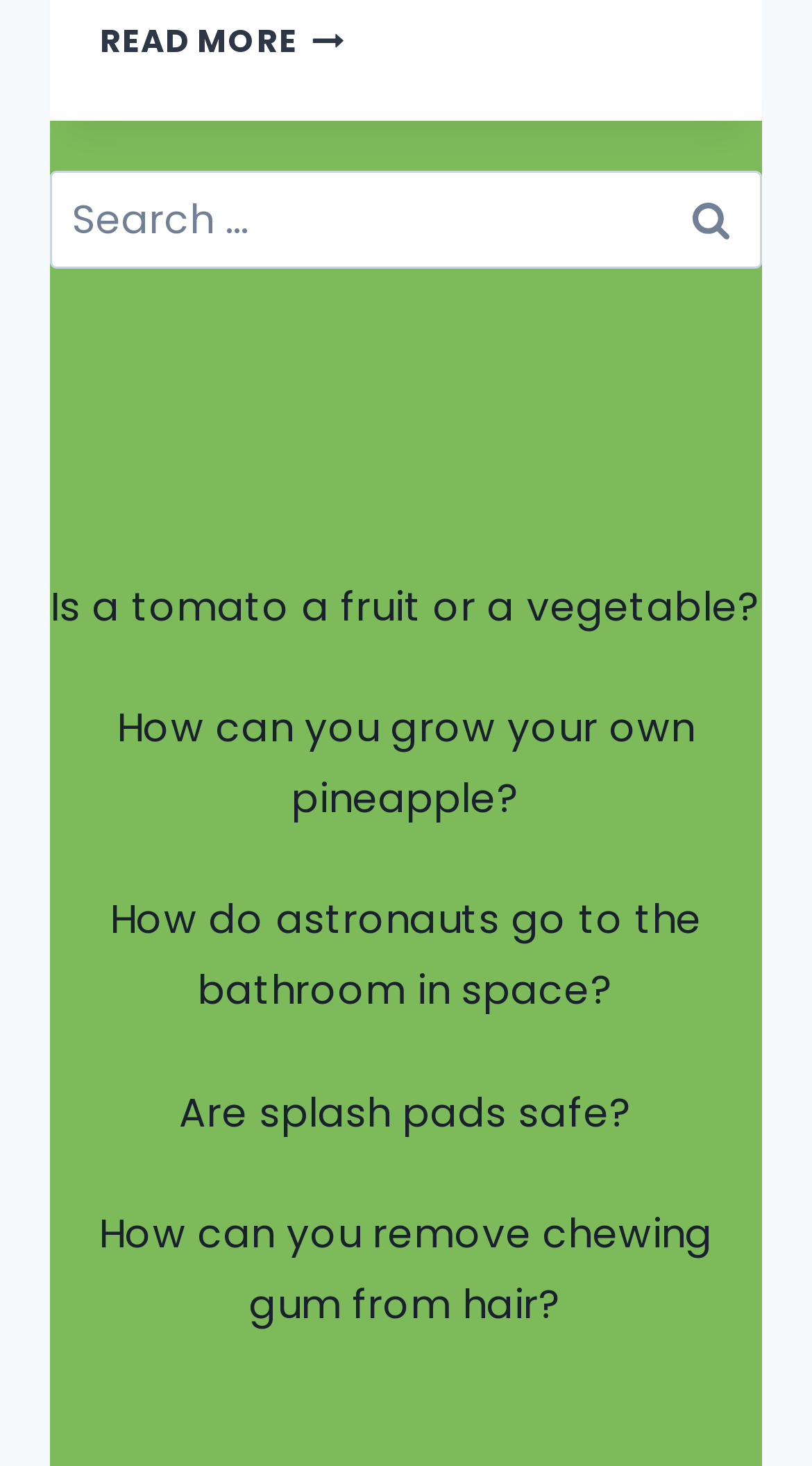Identify the bounding box coordinates for the UI element described as follows: Are splash pads safe?. Use the format (top-left x, top-left y, bottom-right x, bottom-right y) and ensure all values are floating point numbers between 0 and 1.

[0.221, 0.74, 0.779, 0.778]